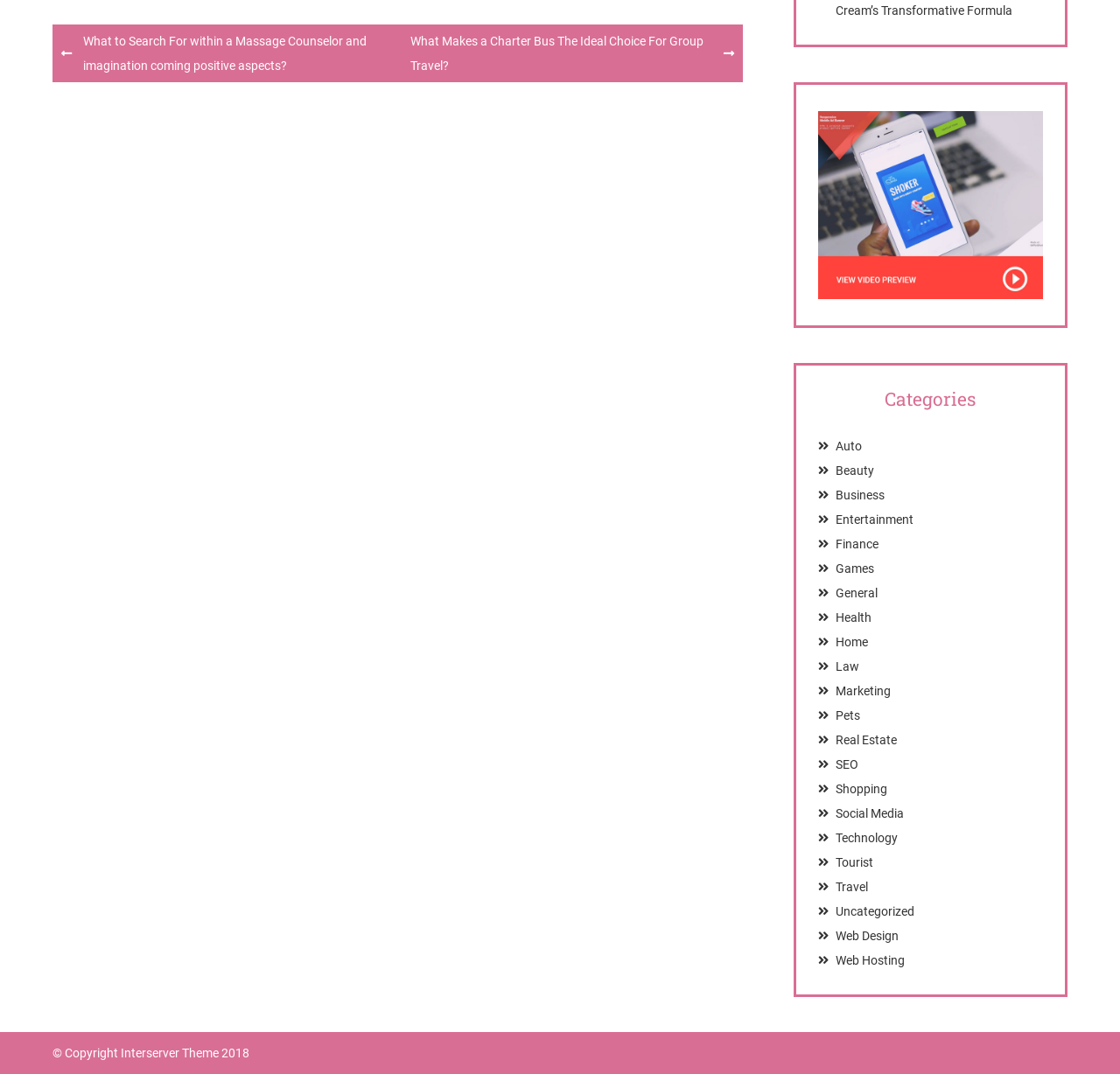Using the element description Law, predict the bounding box coordinates for the UI element. Provide the coordinates in (top-left x, top-left y, bottom-right x, bottom-right y) format with values ranging from 0 to 1.

[0.746, 0.614, 0.767, 0.627]